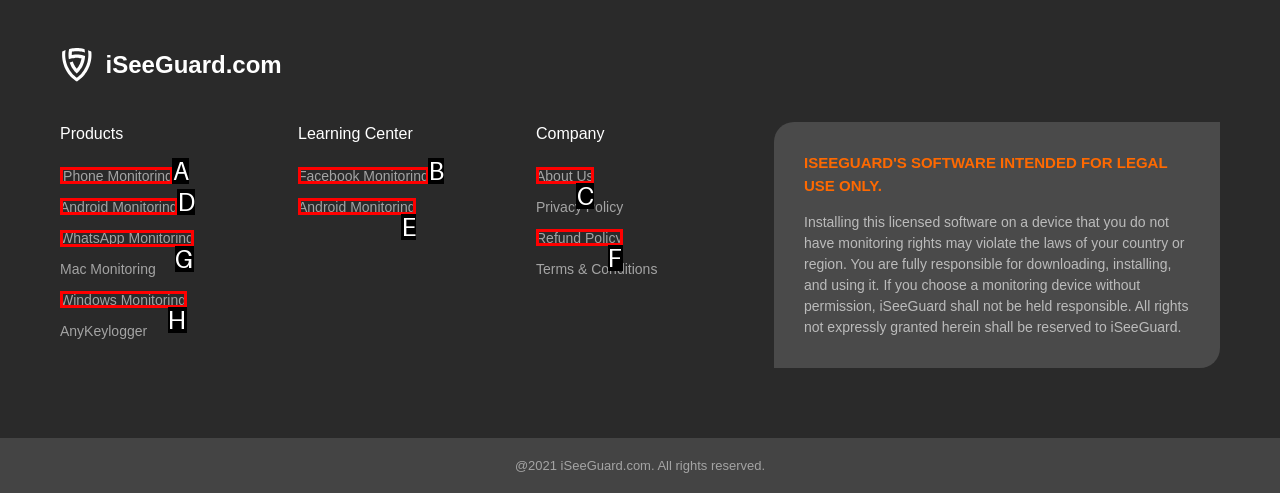Identify the letter of the UI element you need to select to accomplish the task: View WhatsApp Monitoring.
Respond with the option's letter from the given choices directly.

G